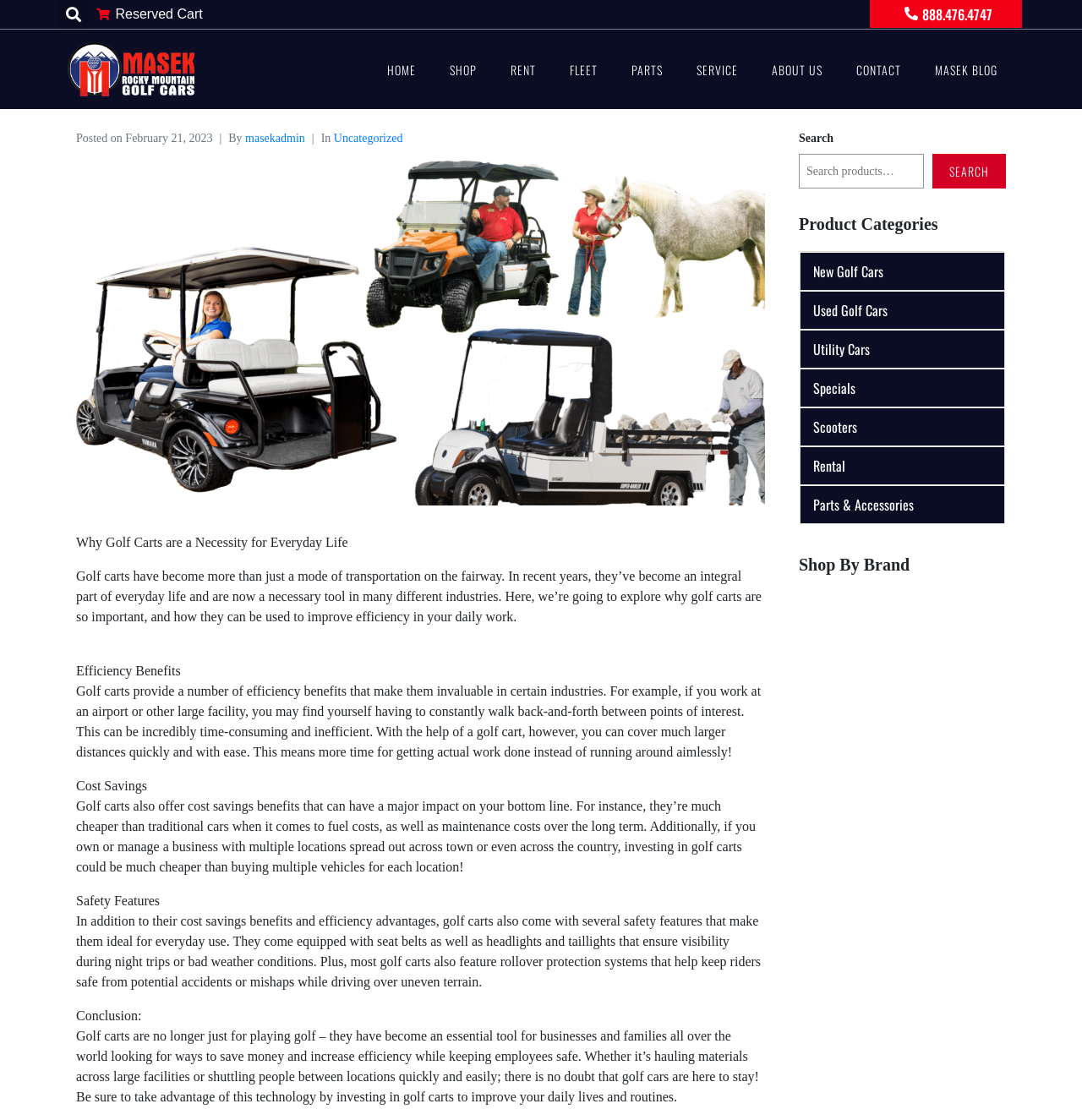Find the bounding box coordinates of the clickable area that will achieve the following instruction: "View New Golf Cars".

[0.74, 0.226, 0.928, 0.259]